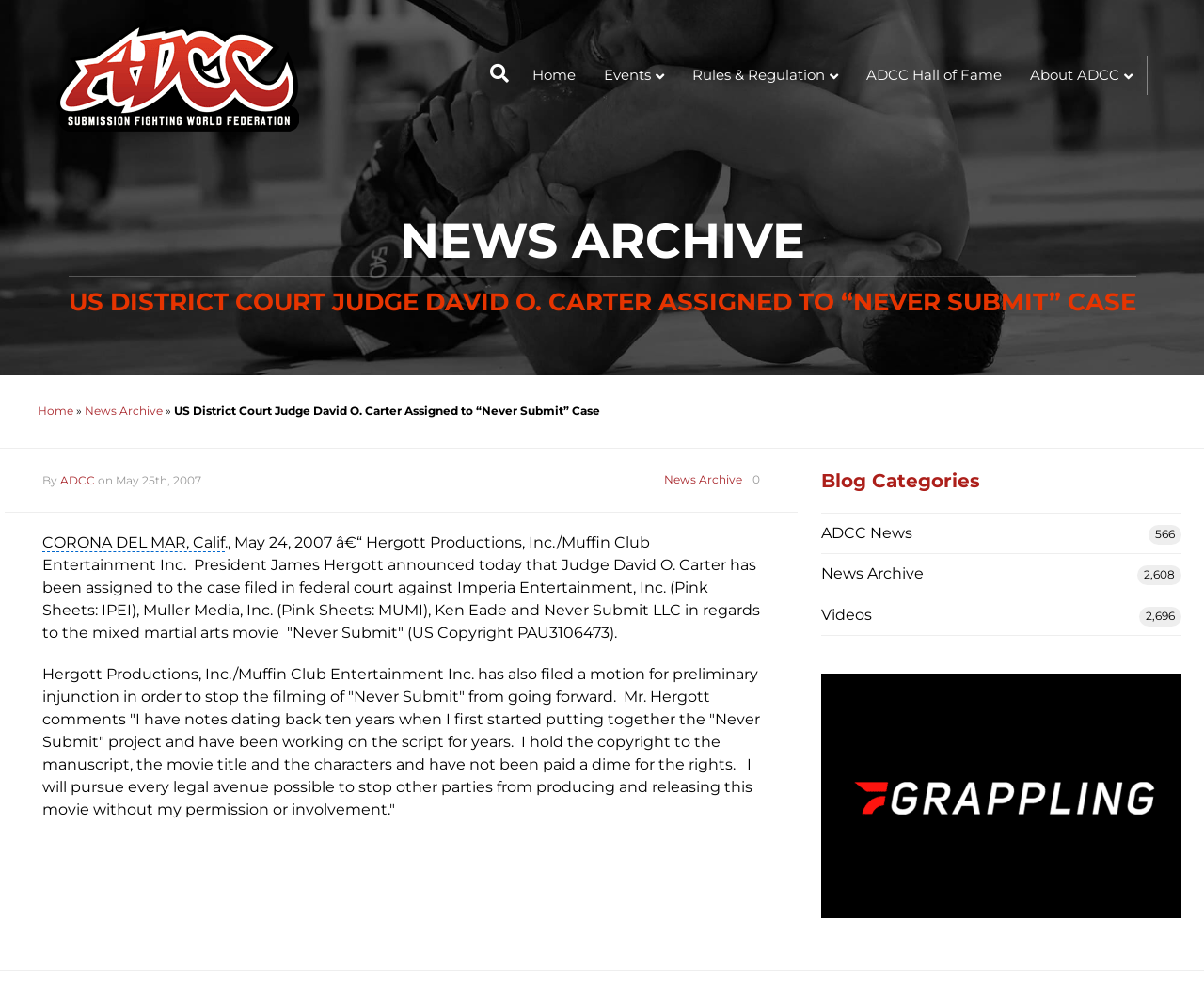Please extract the title of the webpage.

US DISTRICT COURT JUDGE DAVID O. CARTER ASSIGNED TO “NEVER SUBMIT” CASE